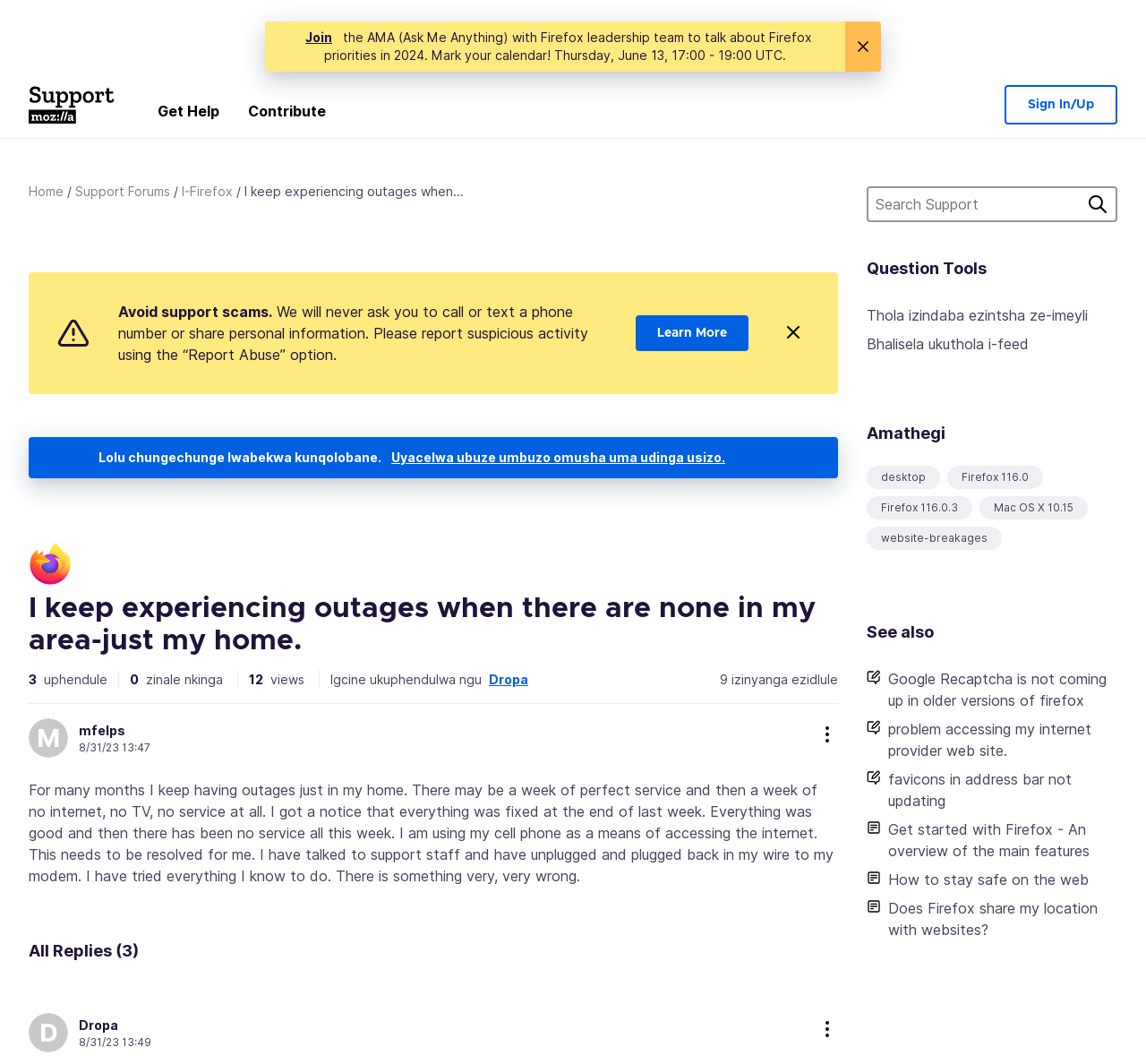Please identify the bounding box coordinates of the element's region that should be clicked to execute the following instruction: "Click the 'Get Help' link". The bounding box coordinates must be four float numbers between 0 and 1, i.e., [left, top, right, bottom].

[0.125, 0.088, 0.204, 0.13]